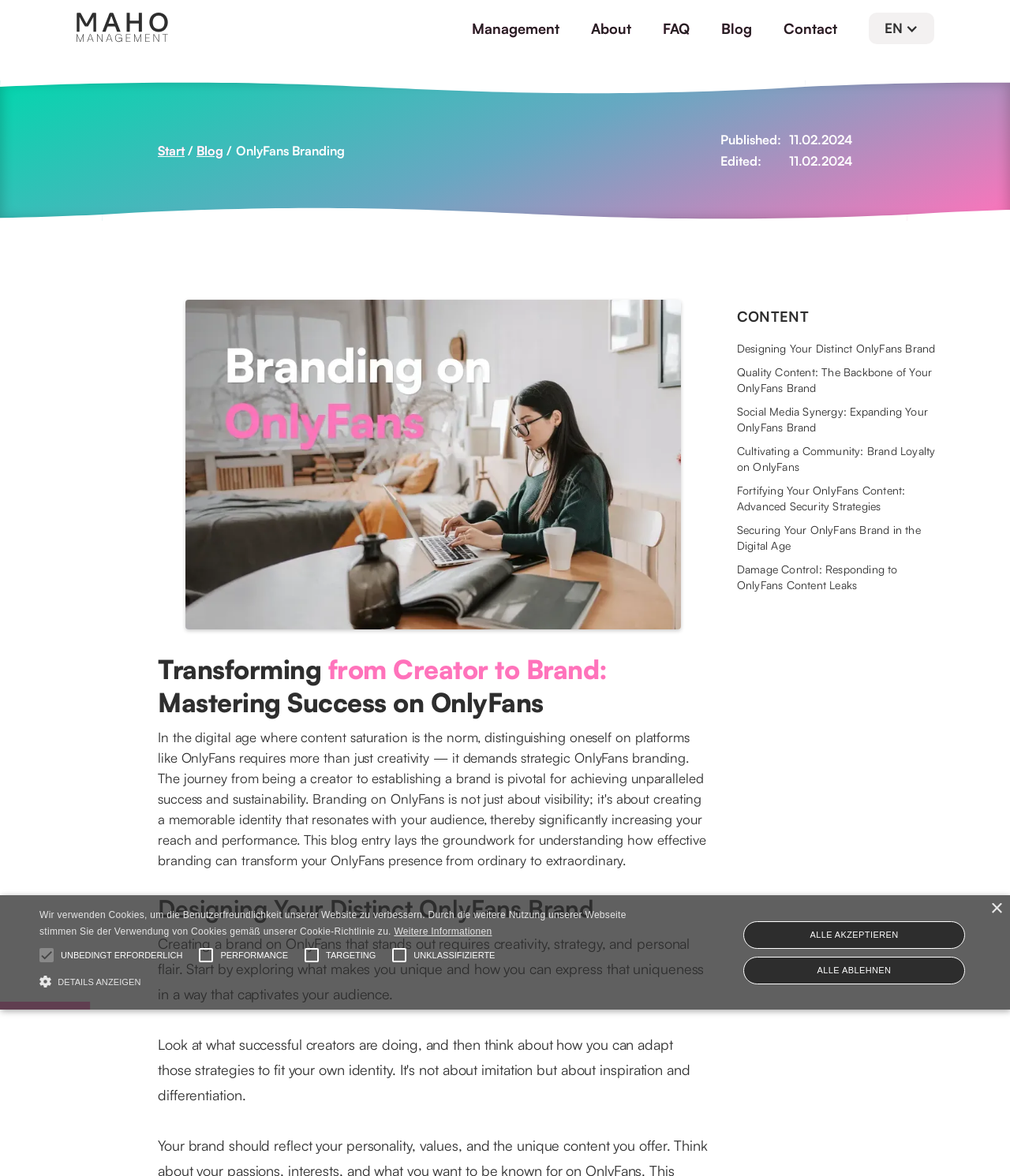Determine the bounding box coordinates for the UI element matching this description: "parent_node: UNBEDINGT ERFORDERLICH".

[0.03, 0.799, 0.062, 0.826]